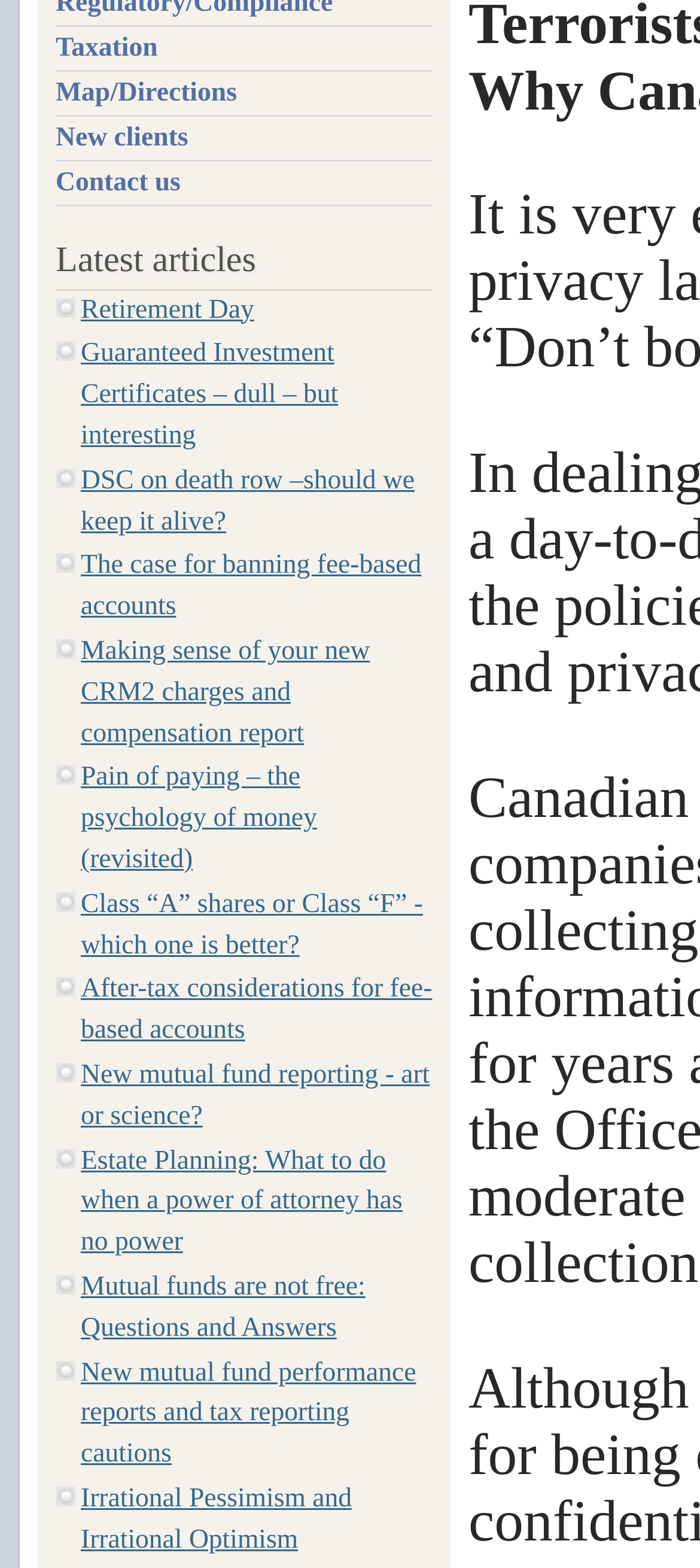Please determine the bounding box coordinates for the UI element described as: "Irrational Pessimism and Irrational Optimism".

[0.115, 0.946, 0.503, 0.991]